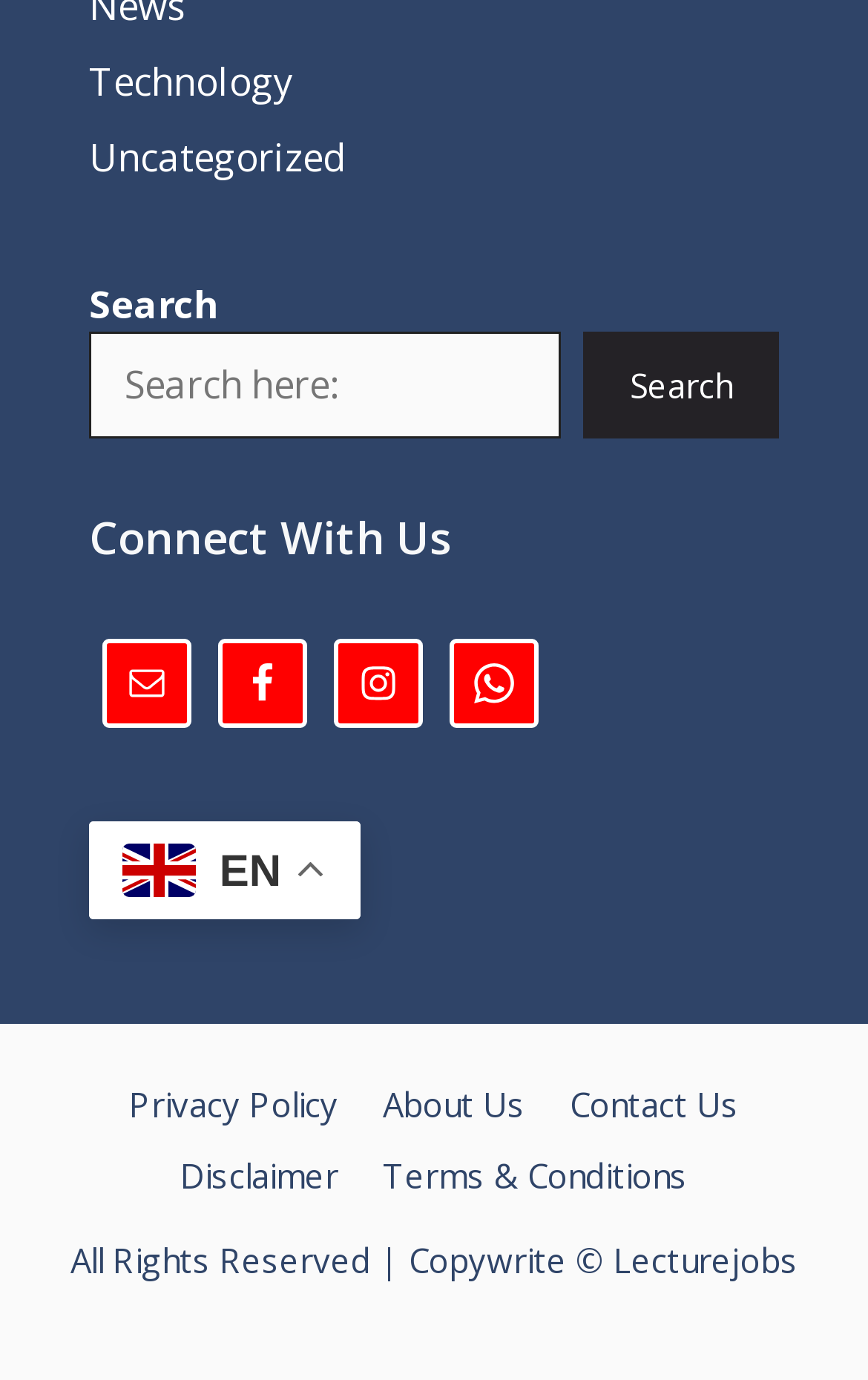Identify the bounding box coordinates of the region that needs to be clicked to carry out this instruction: "View the Privacy Policy". Provide these coordinates as four float numbers ranging from 0 to 1, i.e., [left, top, right, bottom].

[0.149, 0.784, 0.39, 0.816]